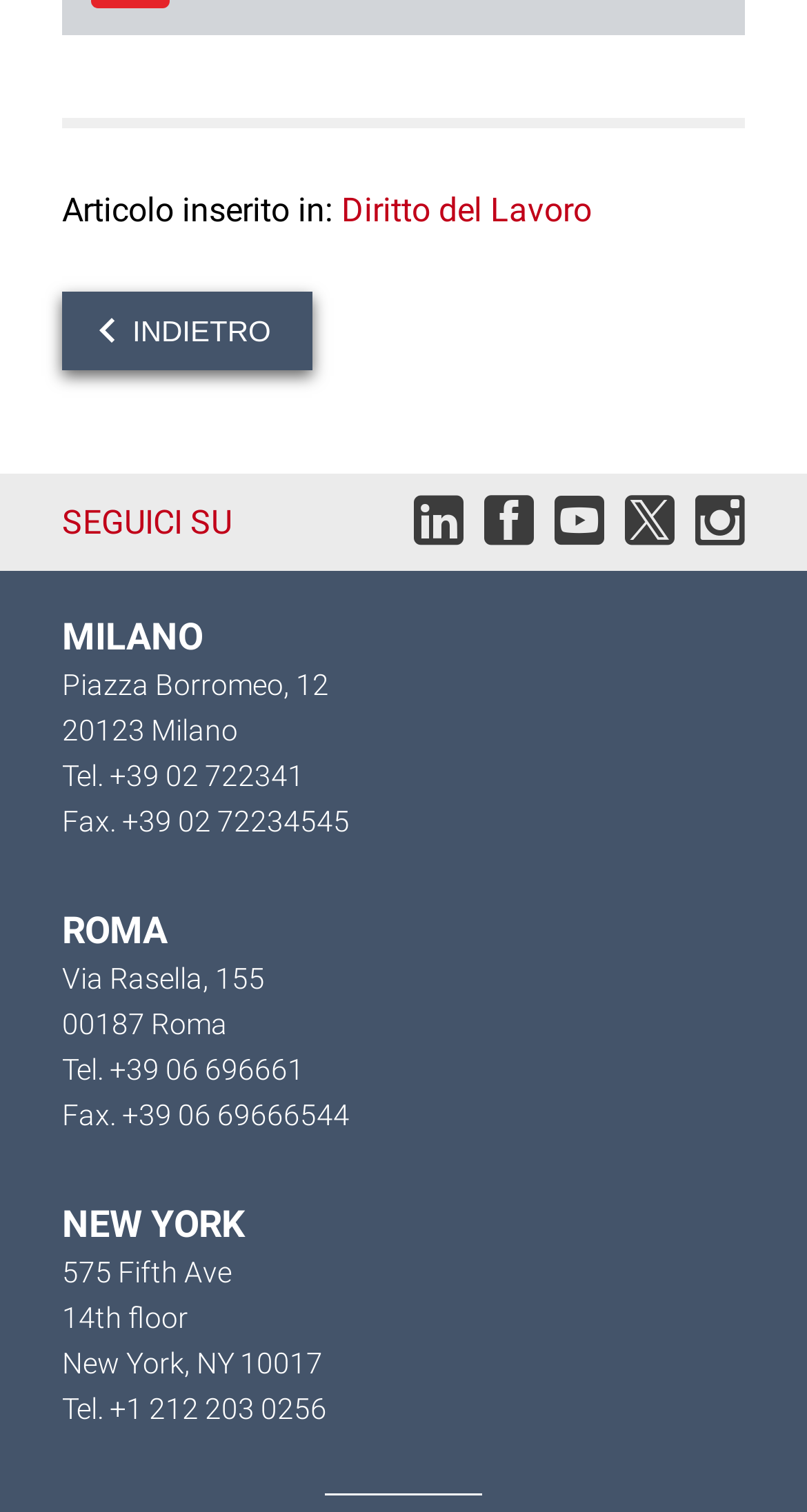Please identify the bounding box coordinates of the element's region that should be clicked to execute the following instruction: "Go to the home page". The bounding box coordinates must be four float numbers between 0 and 1, i.e., [left, top, right, bottom].

None